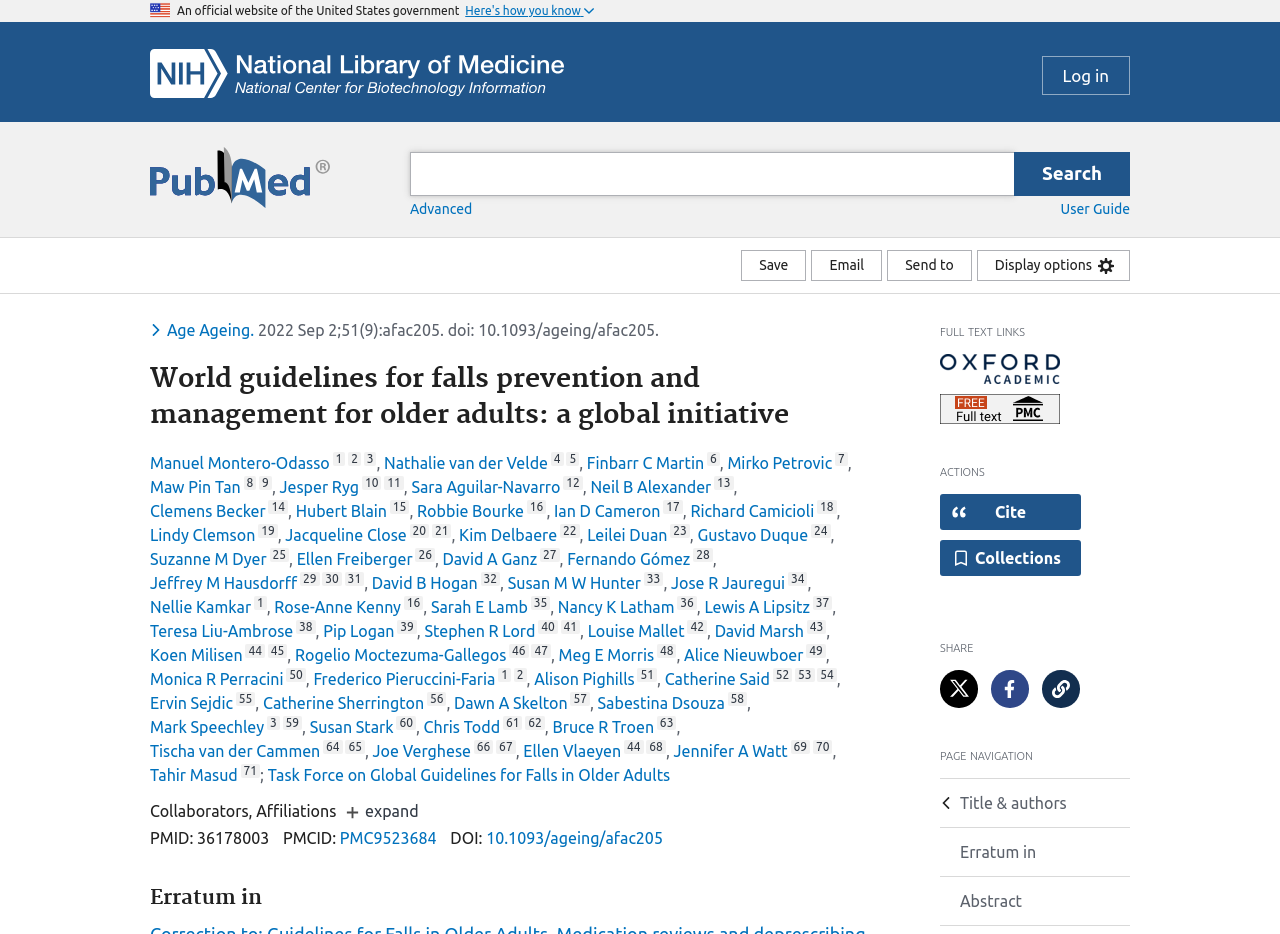Please determine the bounding box coordinates of the area that needs to be clicked to complete this task: 'Search for a term'. The coordinates must be four float numbers between 0 and 1, formatted as [left, top, right, bottom].

[0.32, 0.163, 0.792, 0.21]